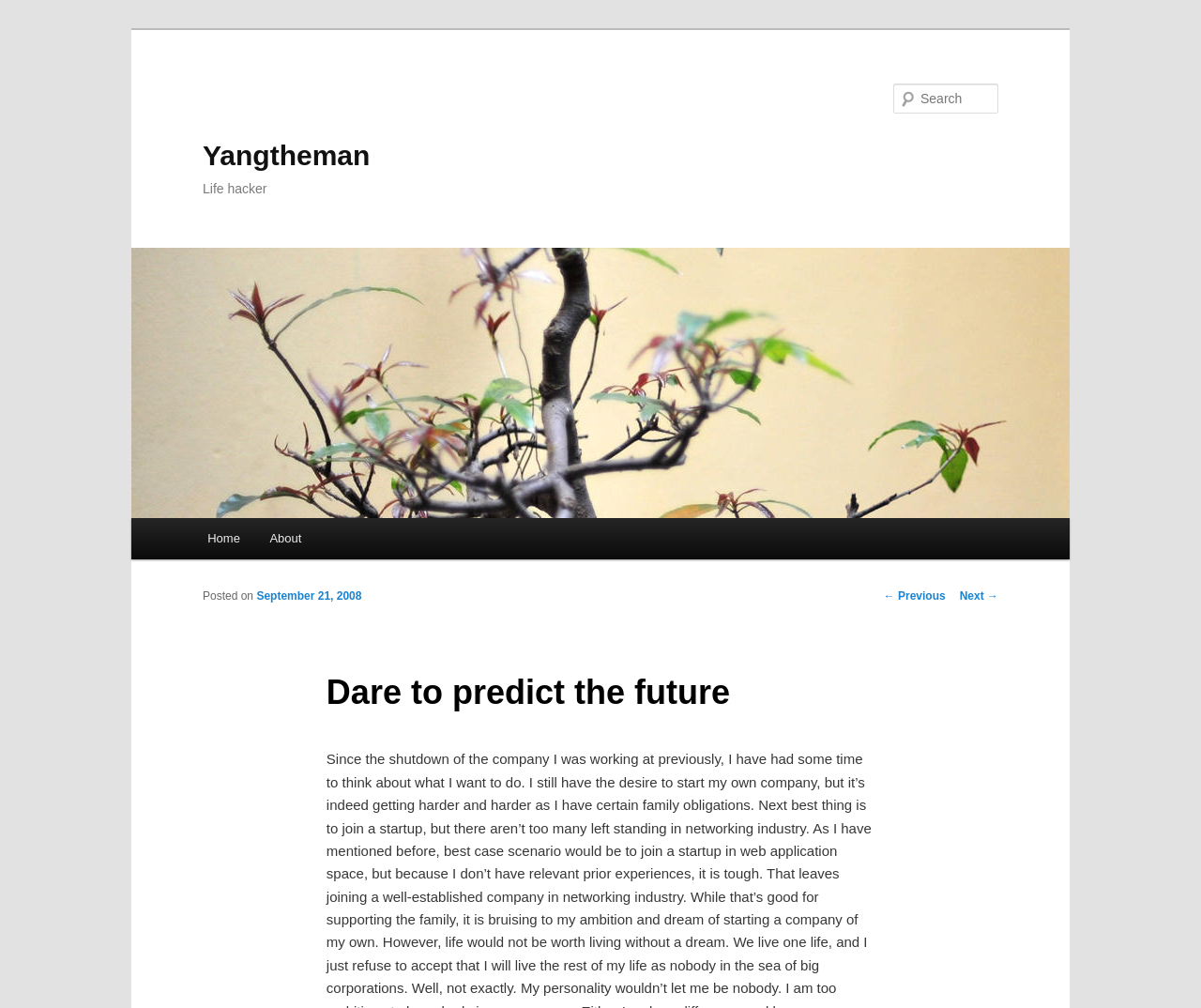Please determine the bounding box coordinates of the section I need to click to accomplish this instruction: "search for something".

[0.744, 0.083, 0.831, 0.113]